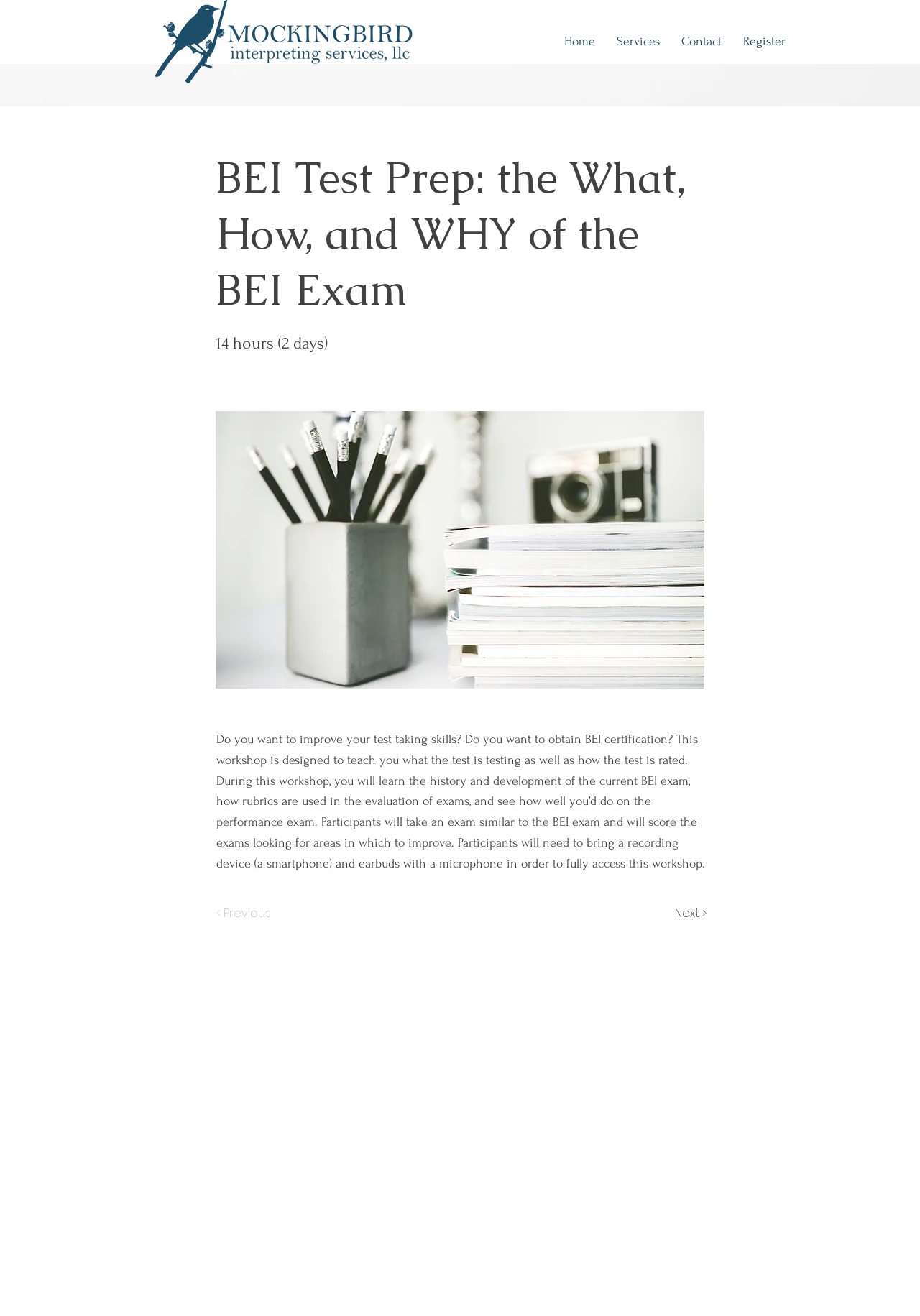Identify the bounding box for the described UI element. Provide the coordinates in (top-left x, top-left y, bottom-right x, bottom-right y) format with values ranging from 0 to 1: Register

[0.796, 0.018, 0.866, 0.045]